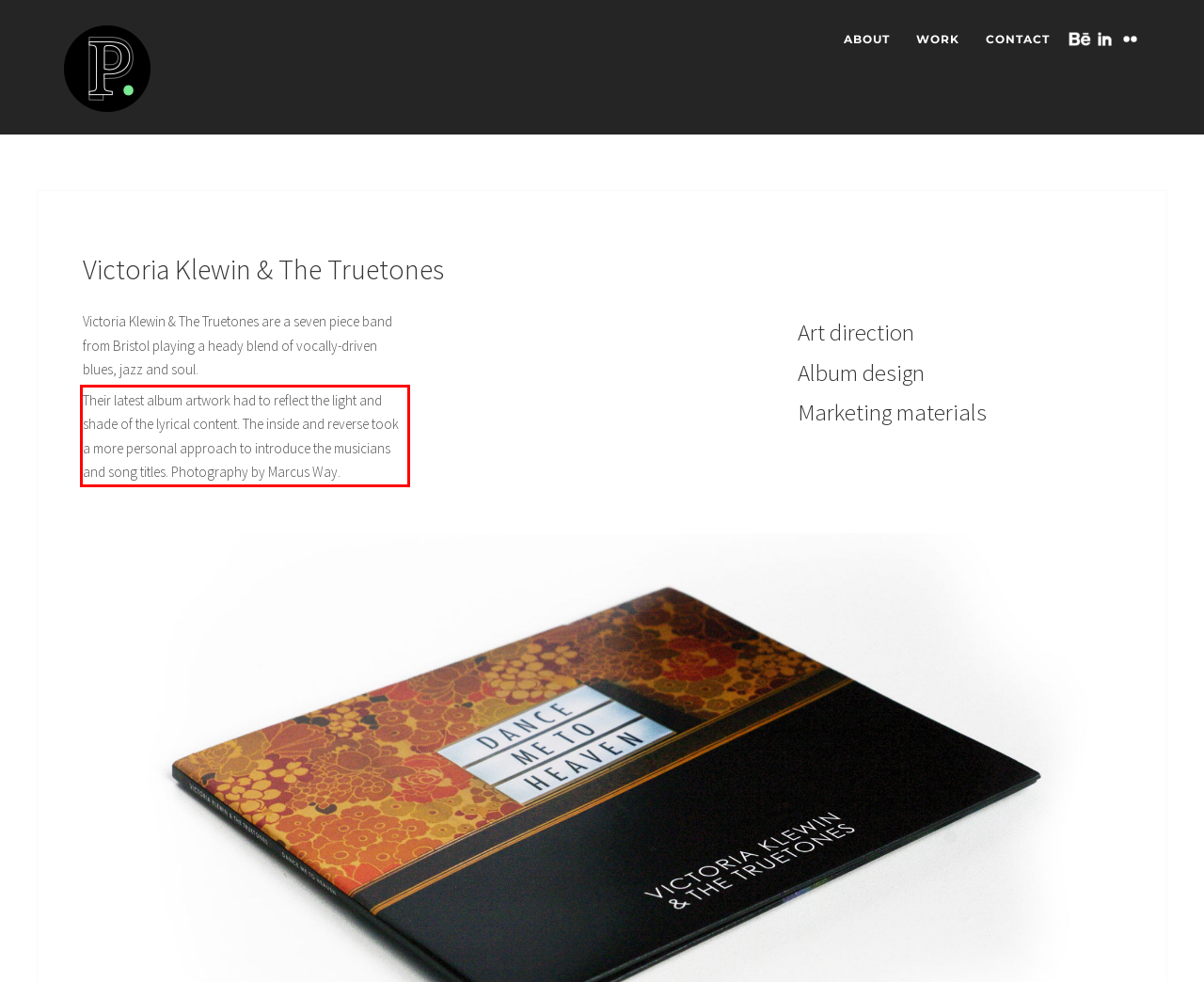Please examine the screenshot of the webpage and read the text present within the red rectangle bounding box.

Their latest album artwork had to reflect the light and shade of the lyrical content. The inside and reverse took a more personal approach to introduce the musicians and song titles. Photography by Marcus Way.